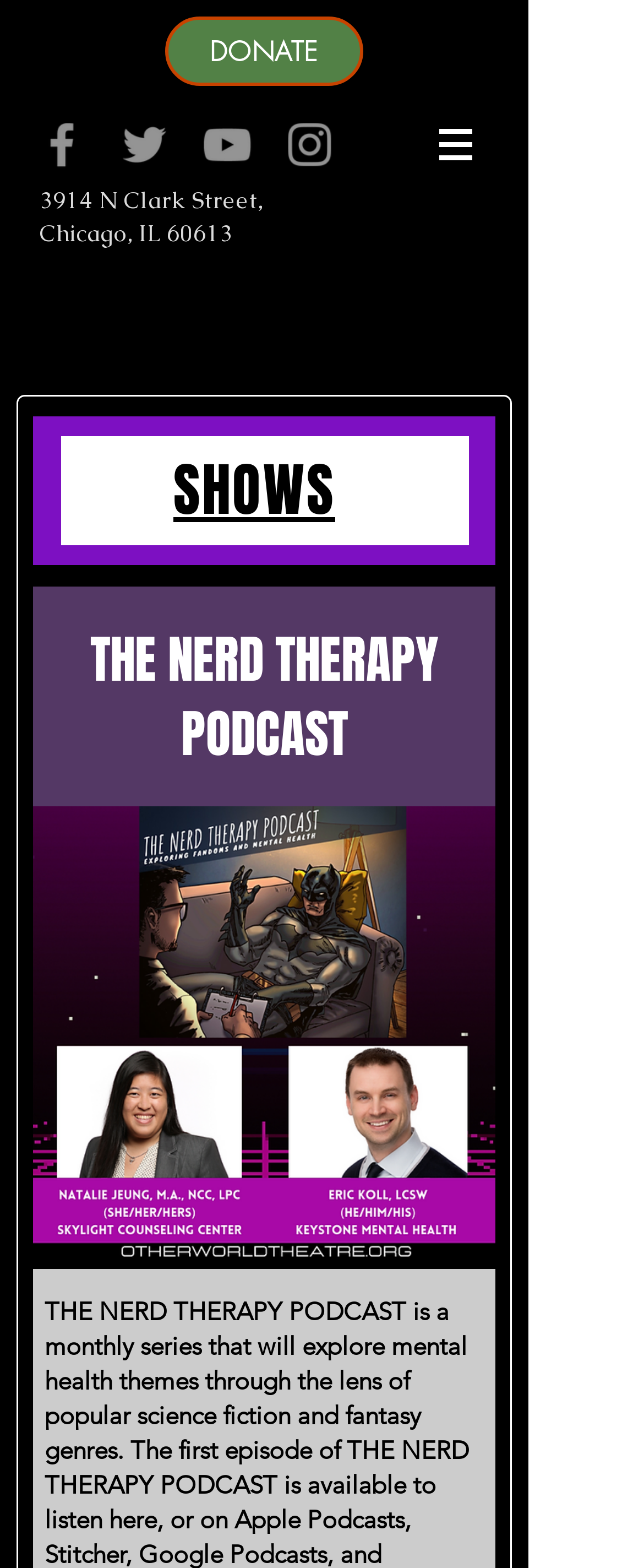What is the purpose of the 'DONATE' link?
Examine the image closely and answer the question with as much detail as possible.

I inferred the purpose of the 'DONATE' link by its text content. It is likely that clicking on this link will allow users to make a donation to the podcast.